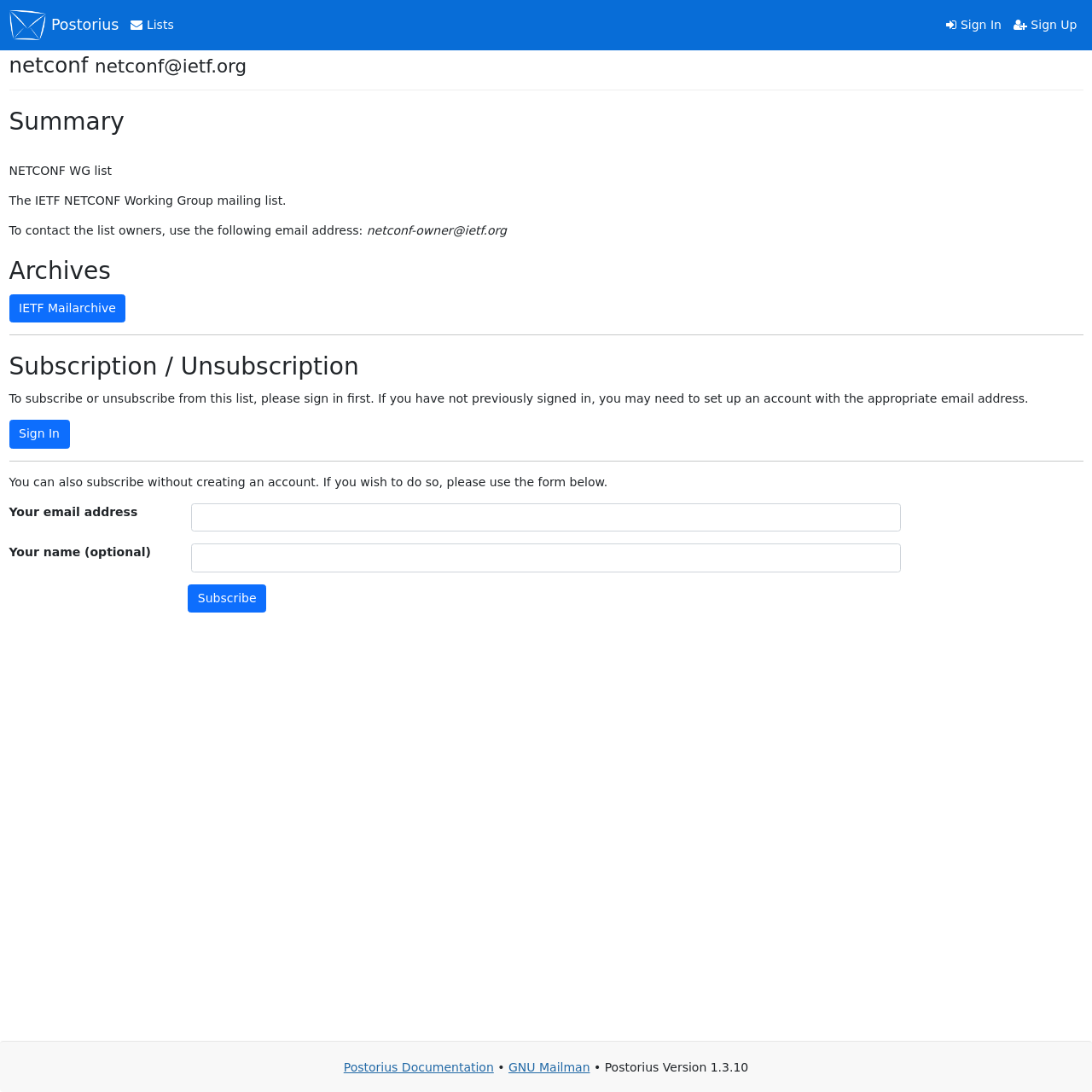Determine the bounding box coordinates of the clickable area required to perform the following instruction: "Subscribe to the list". The coordinates should be represented as four float numbers between 0 and 1: [left, top, right, bottom].

[0.172, 0.535, 0.244, 0.561]